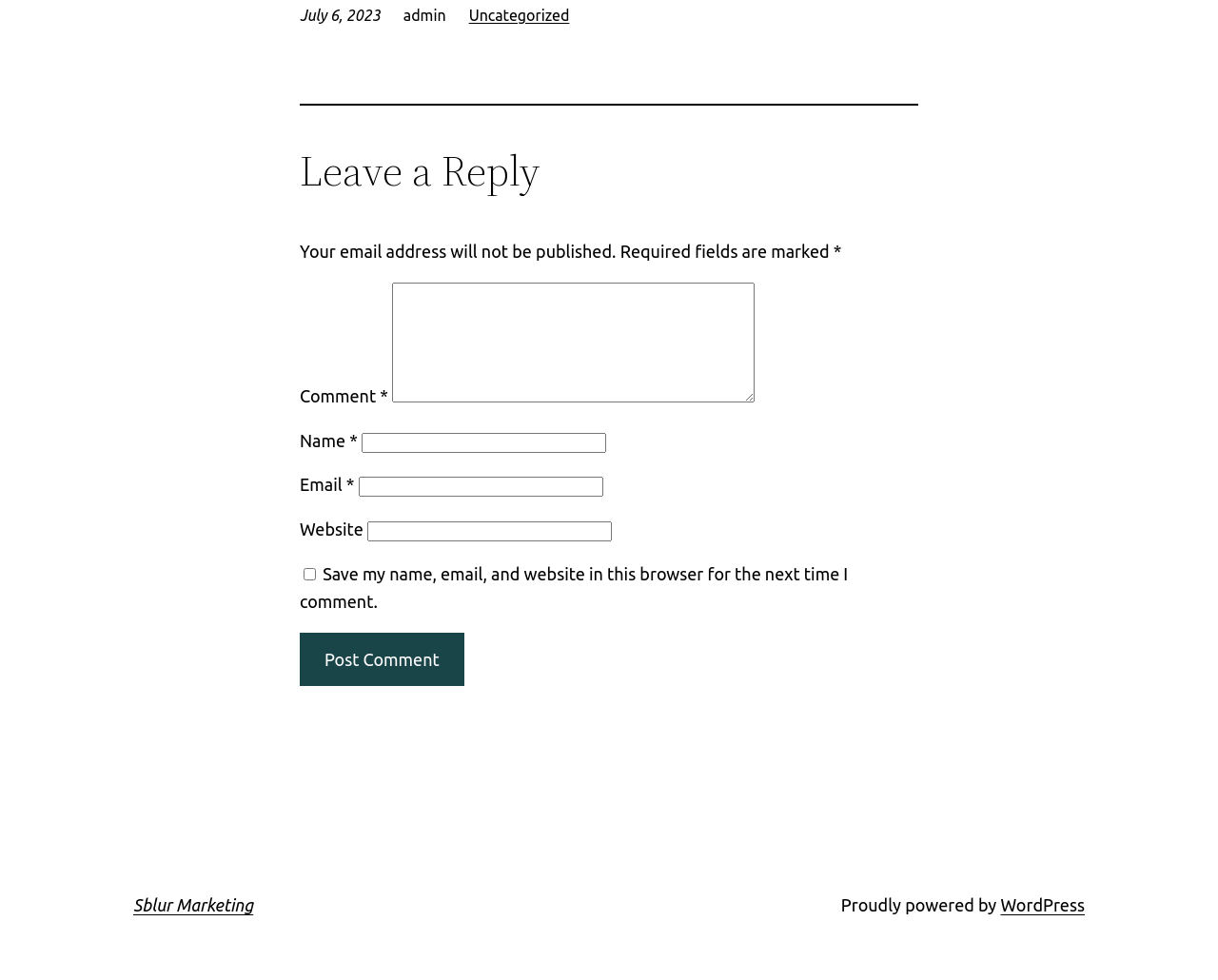Answer the question in one word or a short phrase:
What is the current date?

July 6, 2023